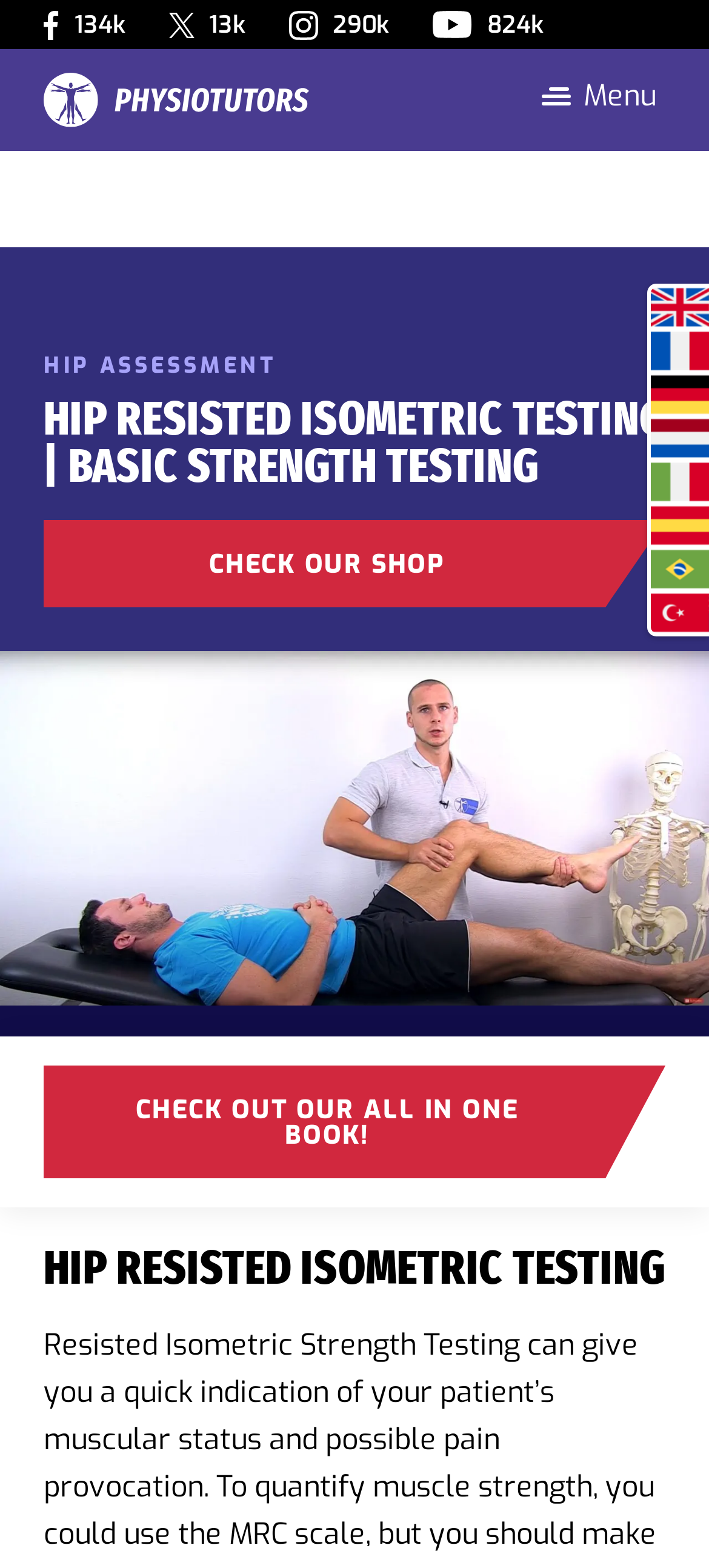Select the bounding box coordinates of the element I need to click to carry out the following instruction: "Switch to Spanish language".

[0.918, 0.323, 1.0, 0.348]